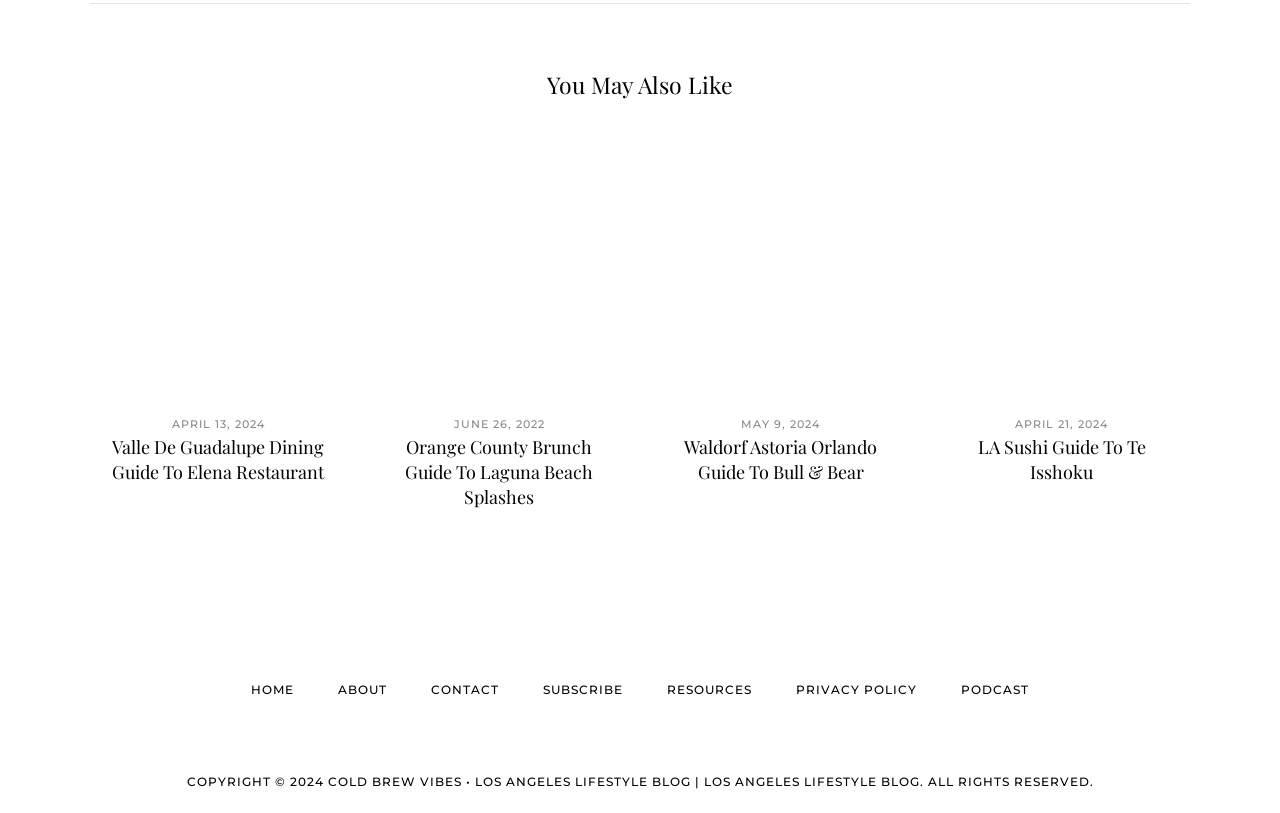Please specify the bounding box coordinates of the region to click in order to perform the following instruction: "visit 'Valle De Guadalupe Dining Guide To Elena Restaurant'".

[0.088, 0.535, 0.253, 0.596]